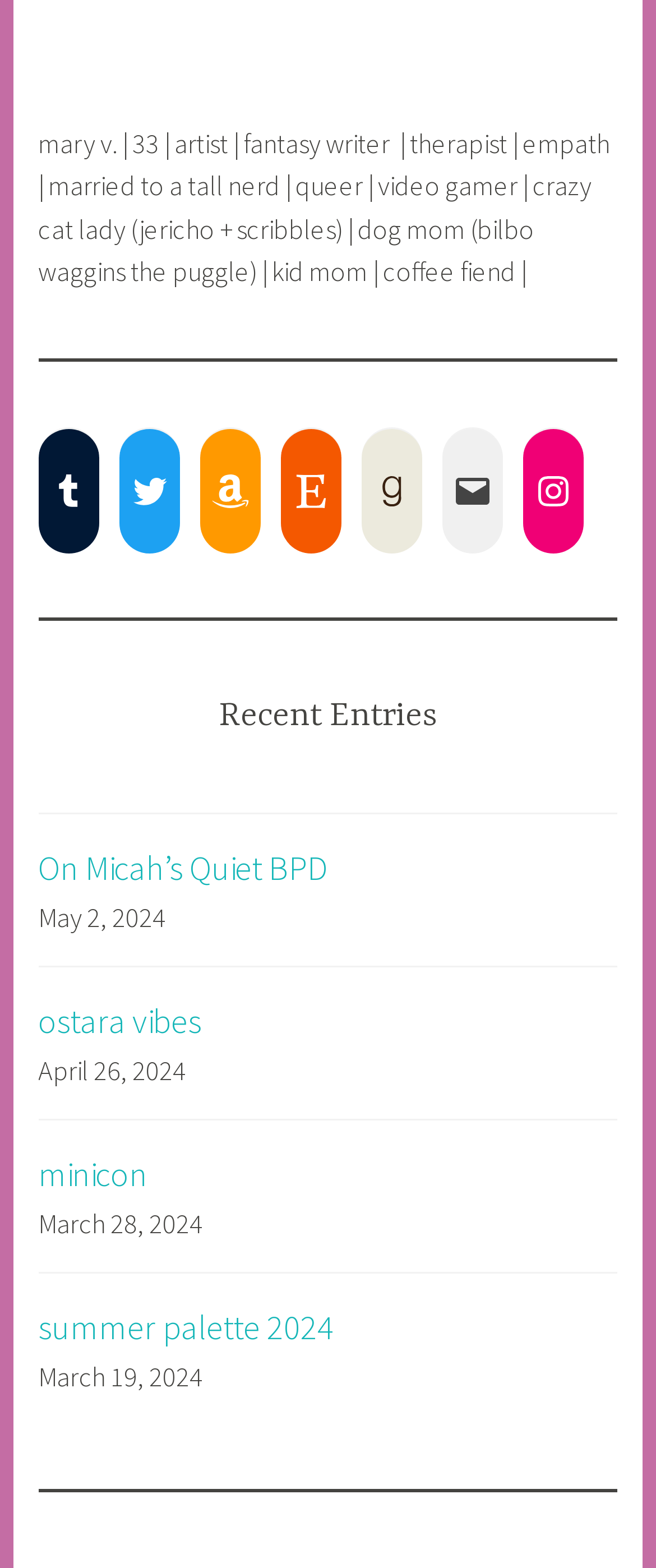Given the description of a UI element: "summer palette 2024", identify the bounding box coordinates of the matching element in the webpage screenshot.

[0.058, 0.833, 0.51, 0.859]